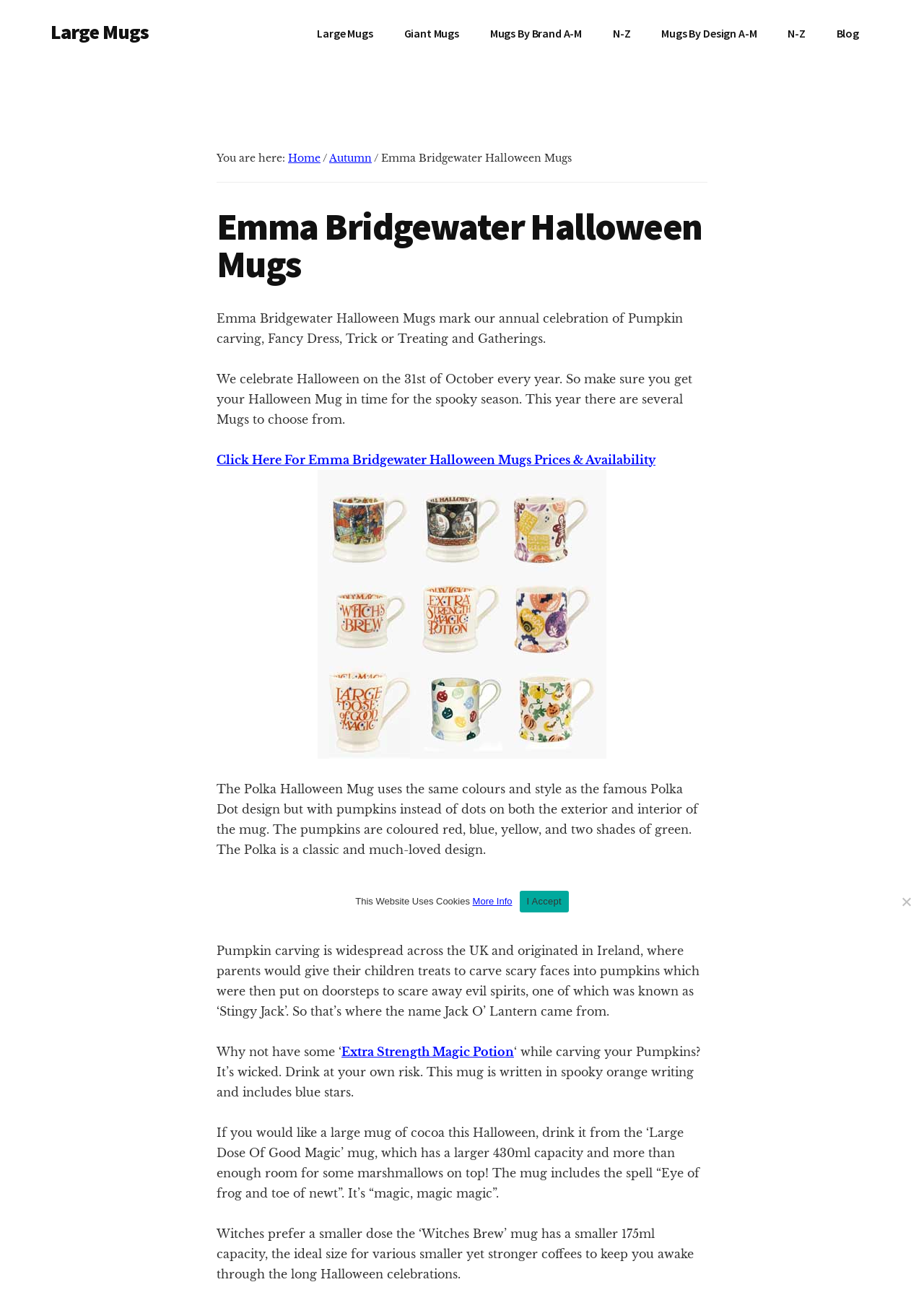Identify the bounding box coordinates of the clickable region to carry out the given instruction: "Navigate to the 'Blog' page".

[0.89, 0.011, 0.945, 0.04]